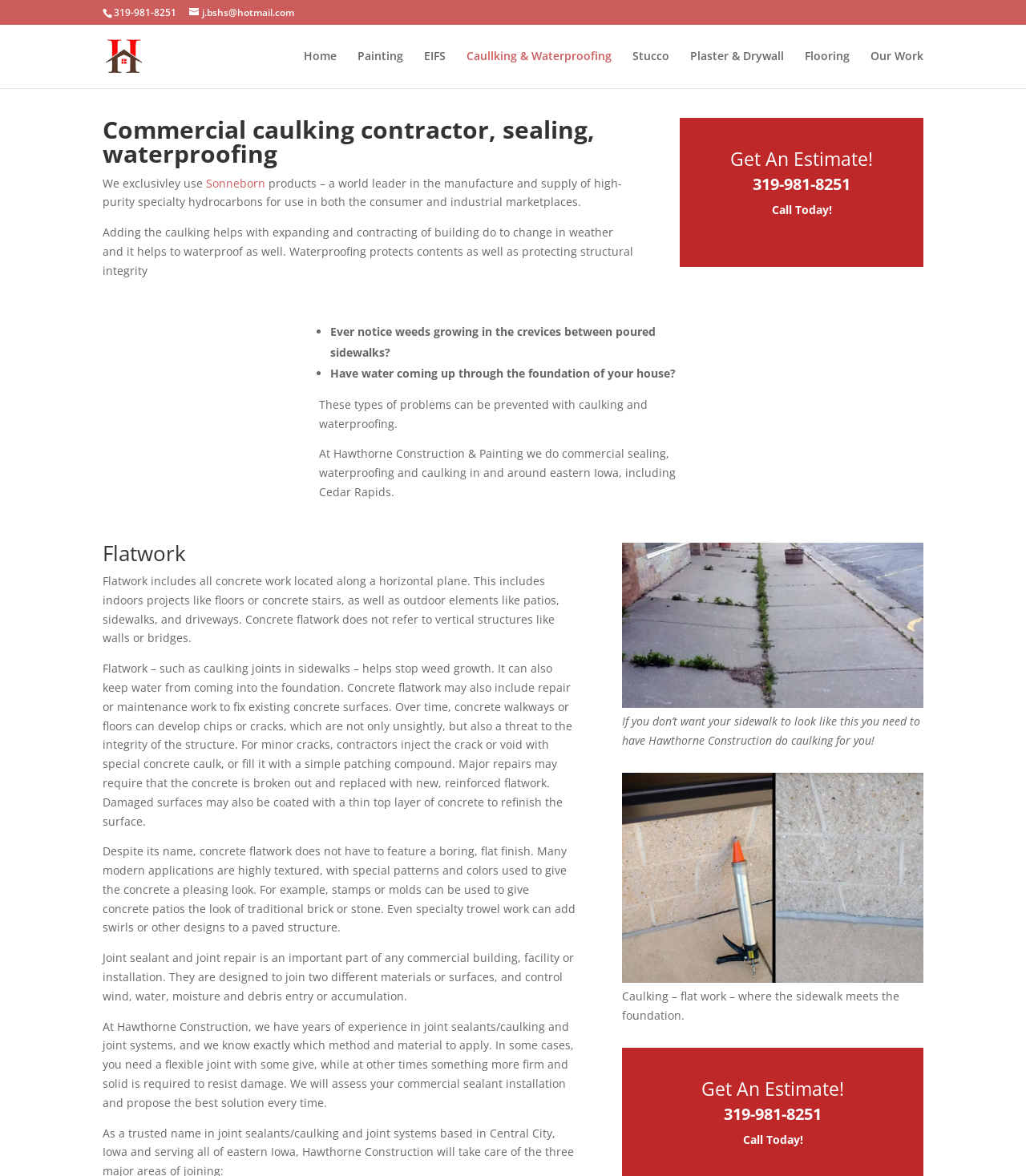Show the bounding box coordinates of the element that should be clicked to complete the task: "Learn about caulking and waterproofing".

[0.455, 0.043, 0.596, 0.075]